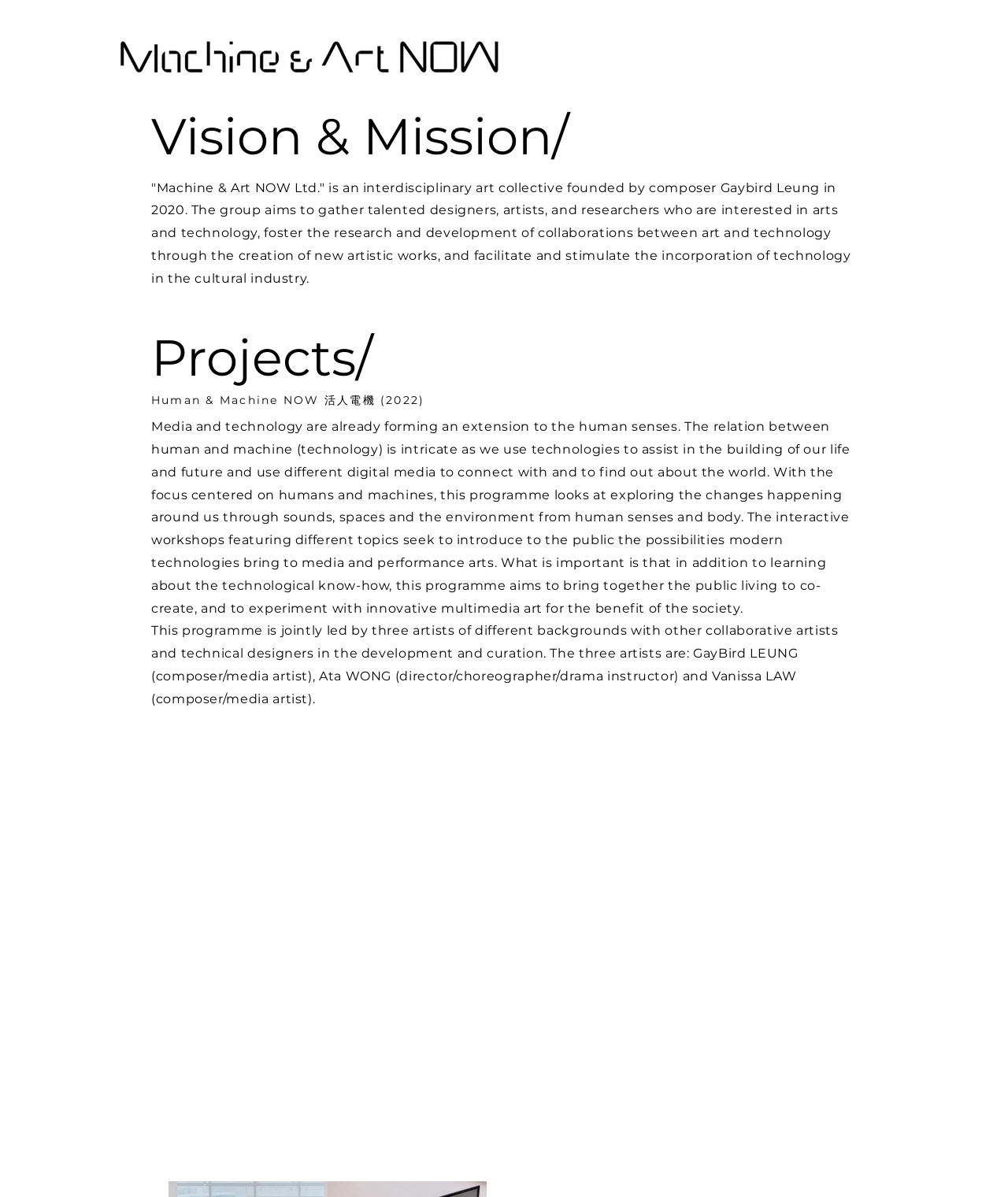Who are the three artists leading the Human & Machine NOW programme?
Give a detailed response to the question by analyzing the screenshot.

As mentioned in the StaticText element, the three artists leading the Human & Machine NOW programme are GayBird LEUNG, a composer and media artist, Ata WONG, a director, choreographer, and drama instructor, and Vanissa LAW, a composer and media artist.